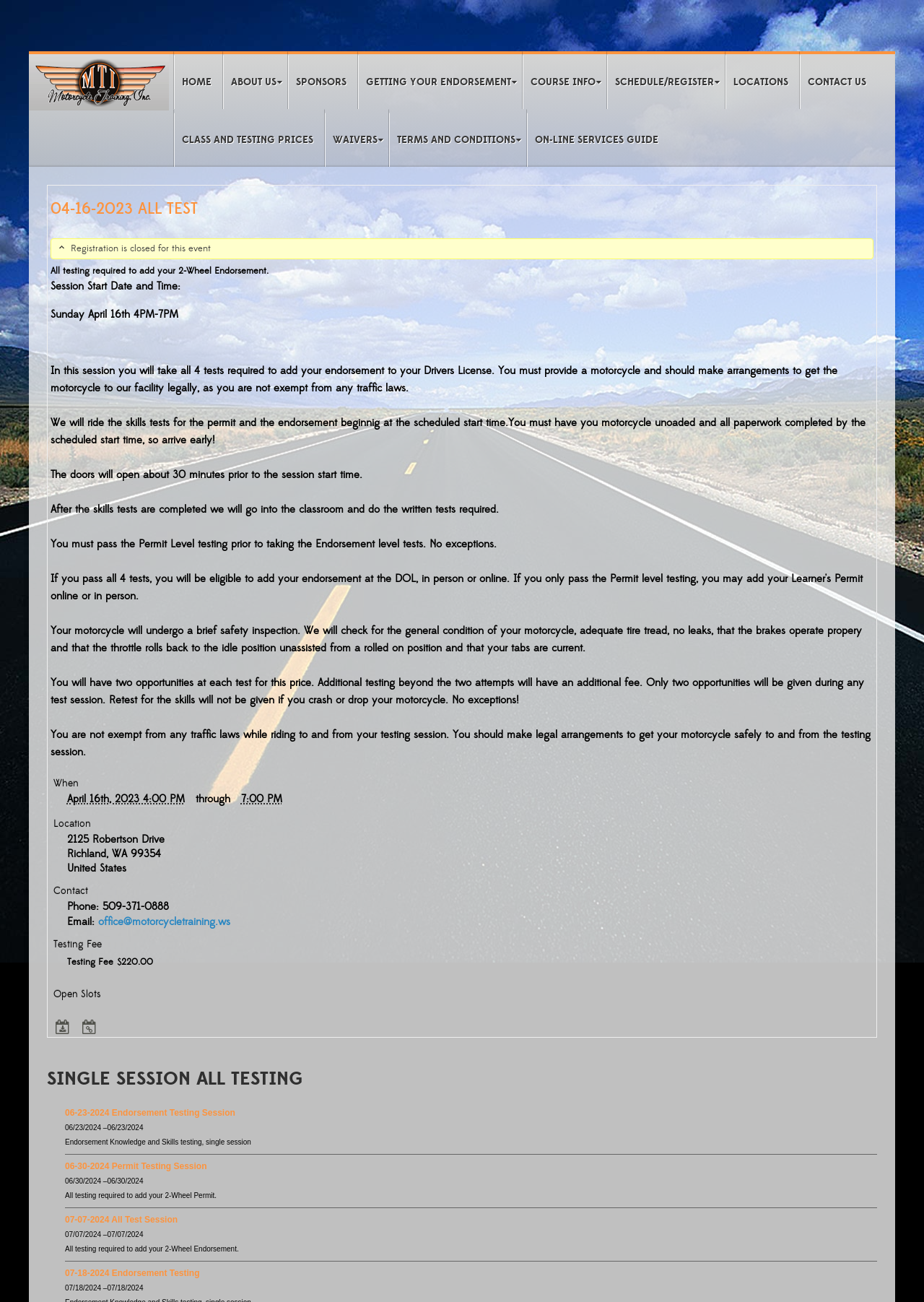Locate the bounding box coordinates of the clickable part needed for the task: "Download iCalendar entry for this event".

[0.058, 0.781, 0.077, 0.794]